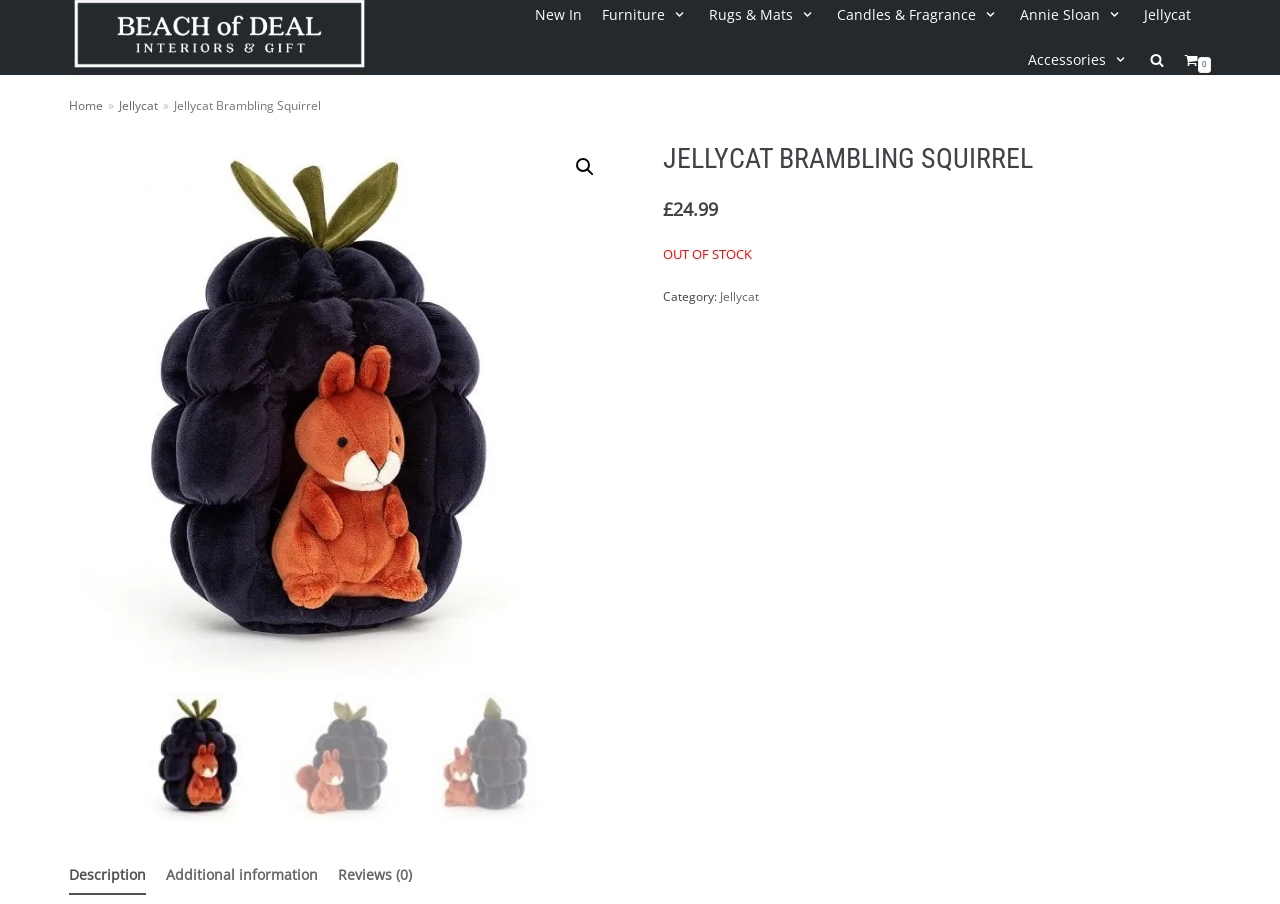How many reviews does the Jellycat Brambling Squirrel have?
Answer the question with a detailed and thorough explanation.

I found the number of reviews by looking at the tab list elements on the webpage, specifically the one that says 'Reviews (0)'. This indicates that the product has no reviews.